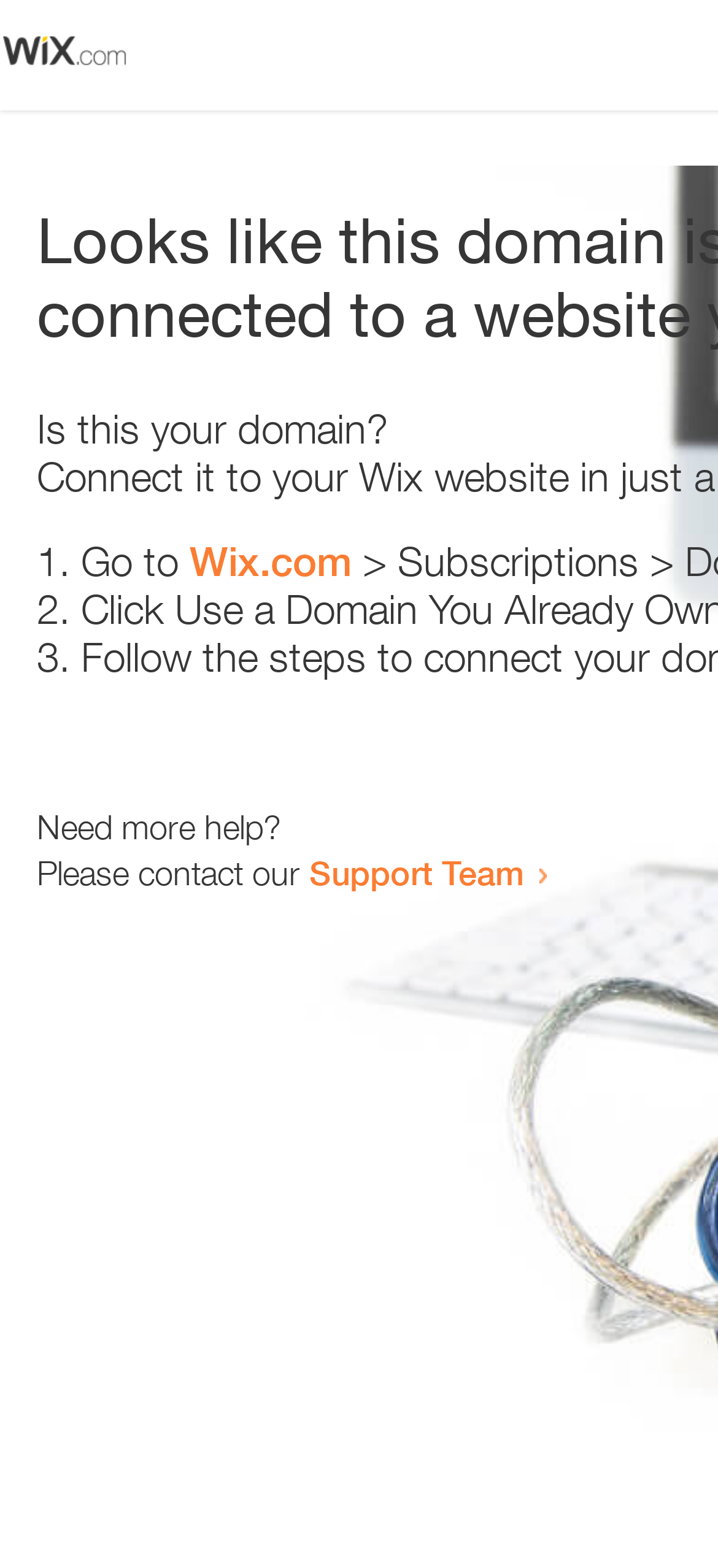Provide a short answer to the following question with just one word or phrase: How many list markers are present?

3